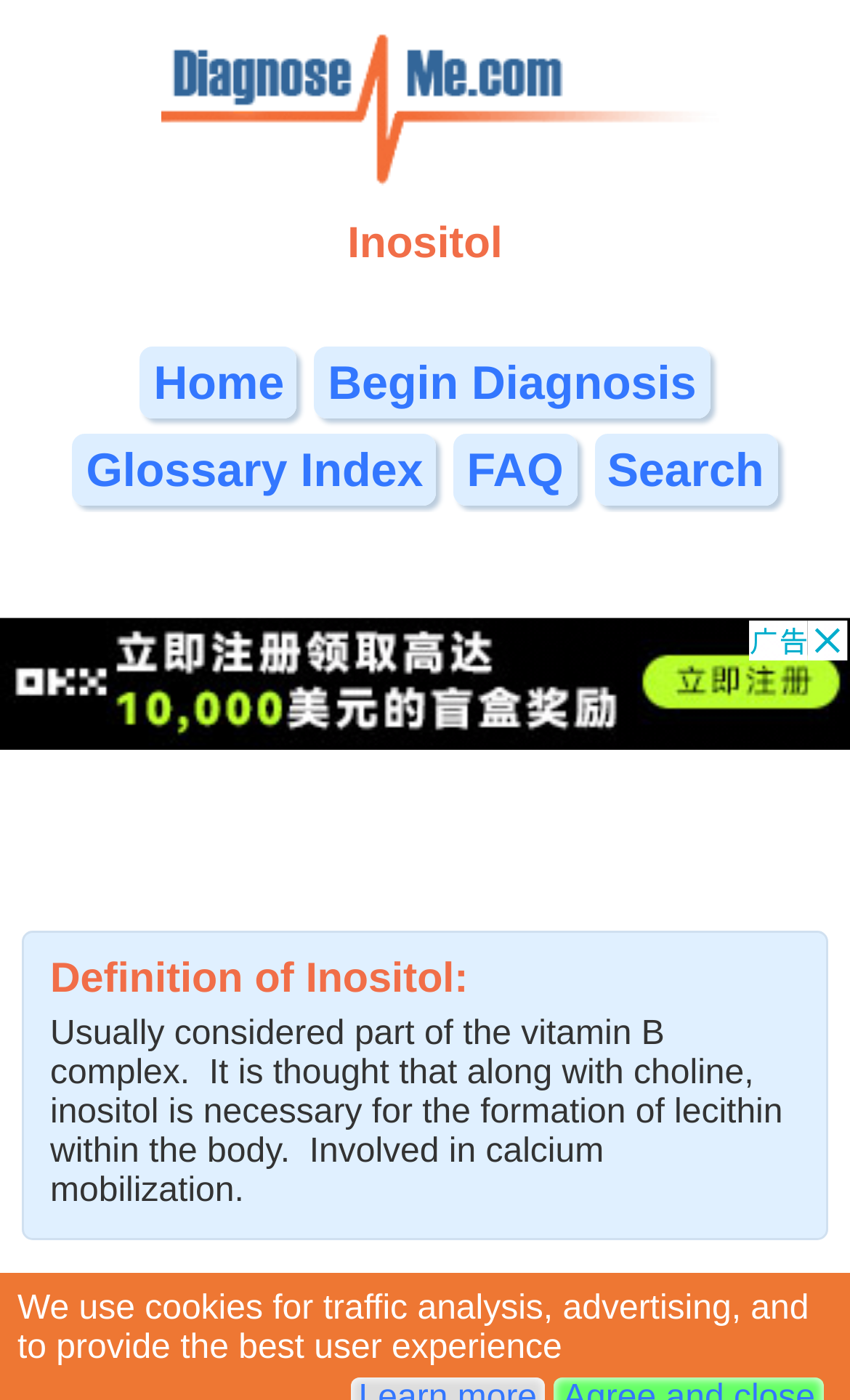Given the element description FAQ, identify the bounding box coordinates for the UI element on the webpage screenshot. The format should be (top-left x, top-left y, bottom-right x, bottom-right y), with values between 0 and 1.

[0.534, 0.31, 0.678, 0.361]